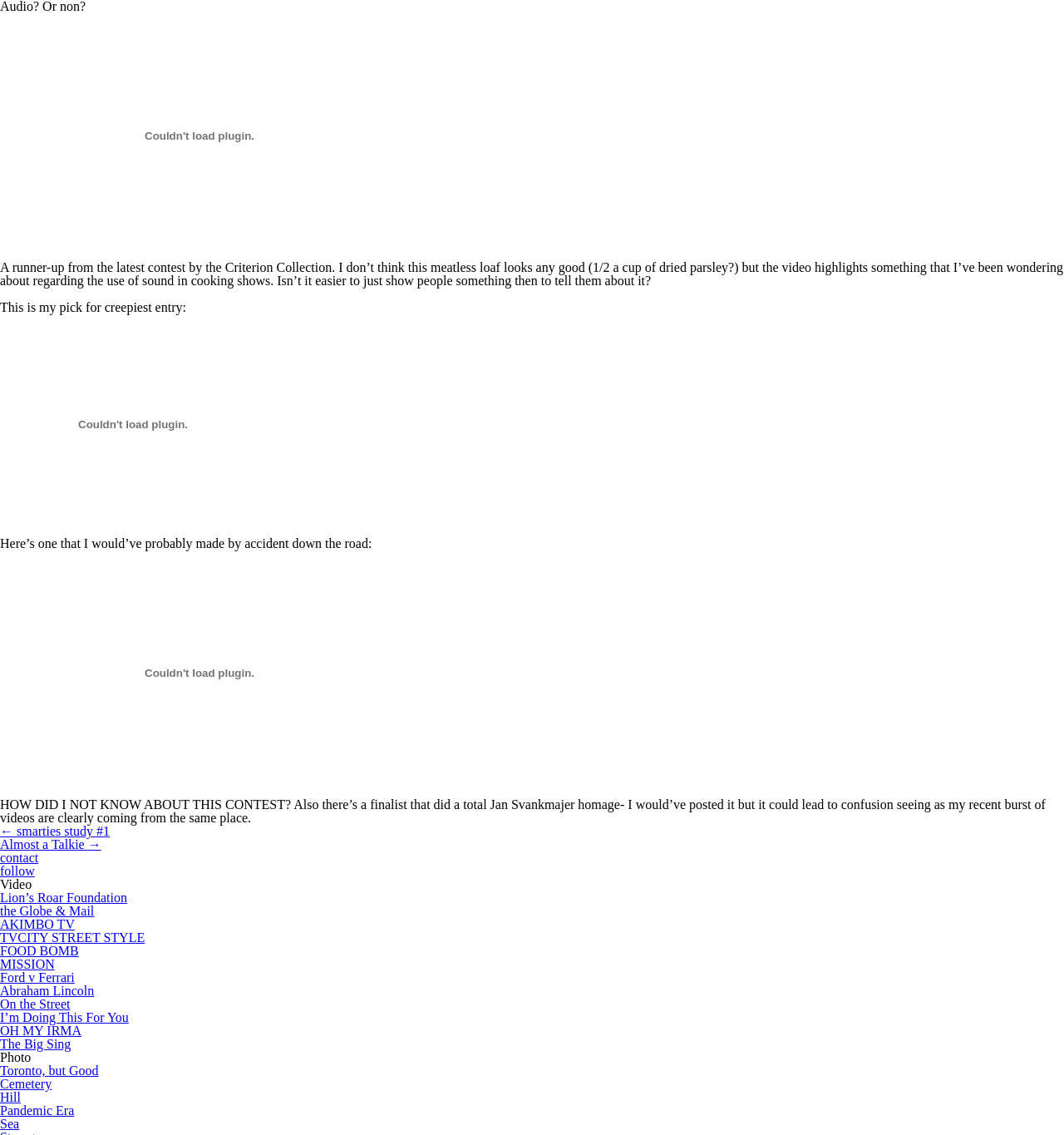Please examine the image and answer the question with a detailed explanation:
What is the tone of the author's writing?

The author's writing style appears to be informal and conversational, with the use of first-person pronouns and colloquial language. The tone is also somewhat humorous and lighthearted, suggesting that the author is trying to engage the reader in a friendly and approachable way.